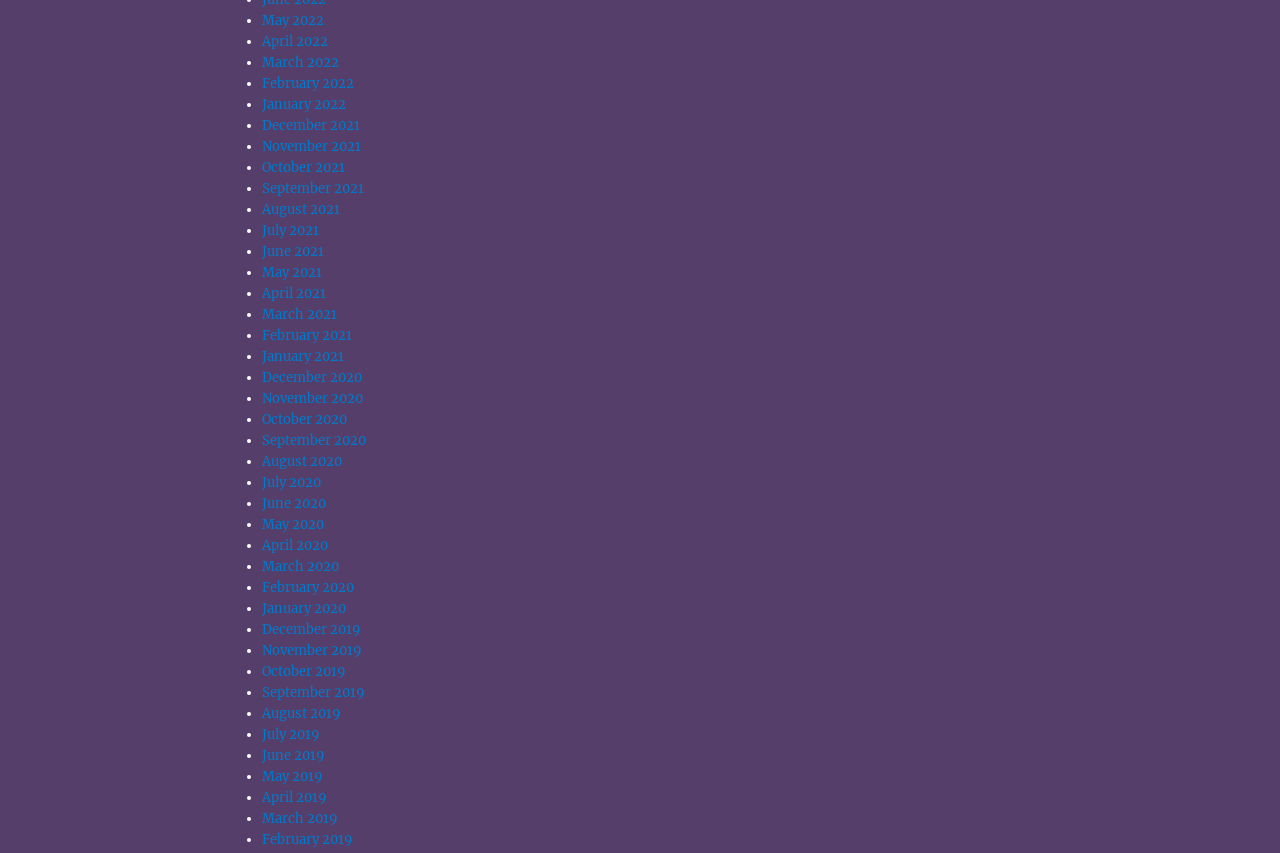Please determine the bounding box coordinates of the area that needs to be clicked to complete this task: 'Click on May 2022'. The coordinates must be four float numbers between 0 and 1, formatted as [left, top, right, bottom].

[0.205, 0.014, 0.253, 0.034]